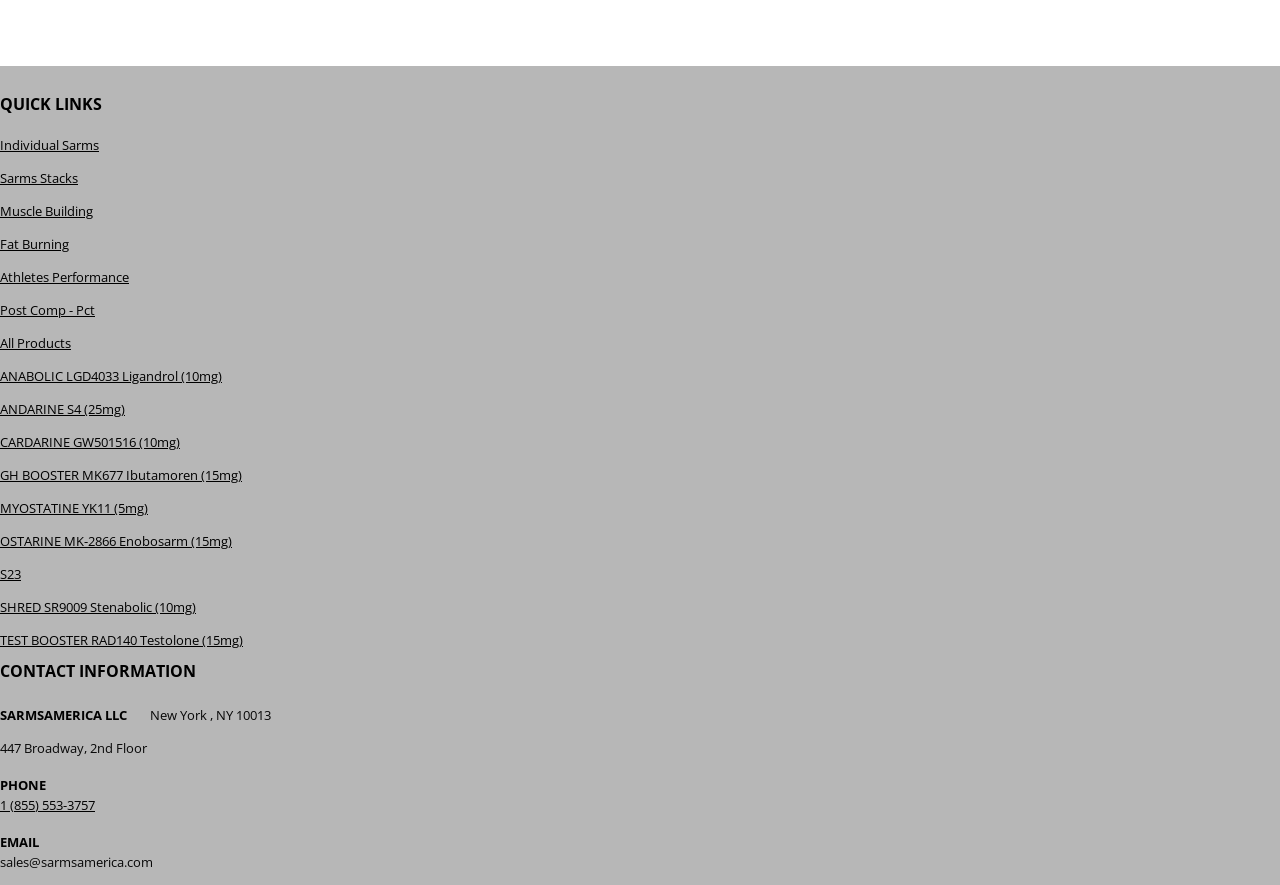Please identify the bounding box coordinates of the area that needs to be clicked to follow this instruction: "Click on Individual Sarms".

[0.0, 0.154, 0.077, 0.175]